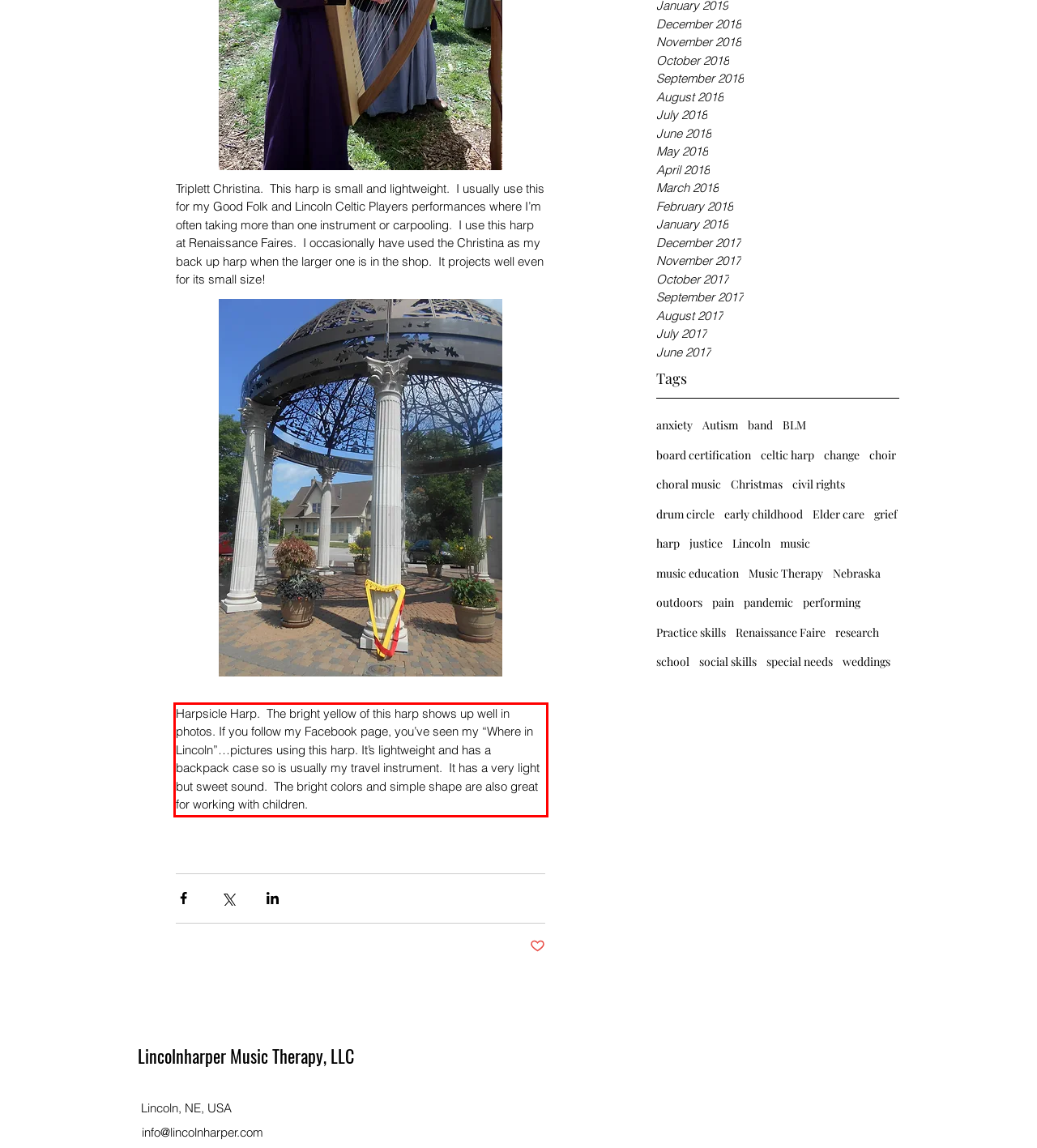Identify and extract the text within the red rectangle in the screenshot of the webpage.

Harpsicle Harp. The bright yellow of this harp shows up well in photos. If you follow my Facebook page, you’ve seen my “Where in Lincoln”…pictures using this harp. It’s lightweight and has a backpack case so is usually my travel instrument. It has a very light but sweet sound. The bright colors and simple shape are also great for working with children.